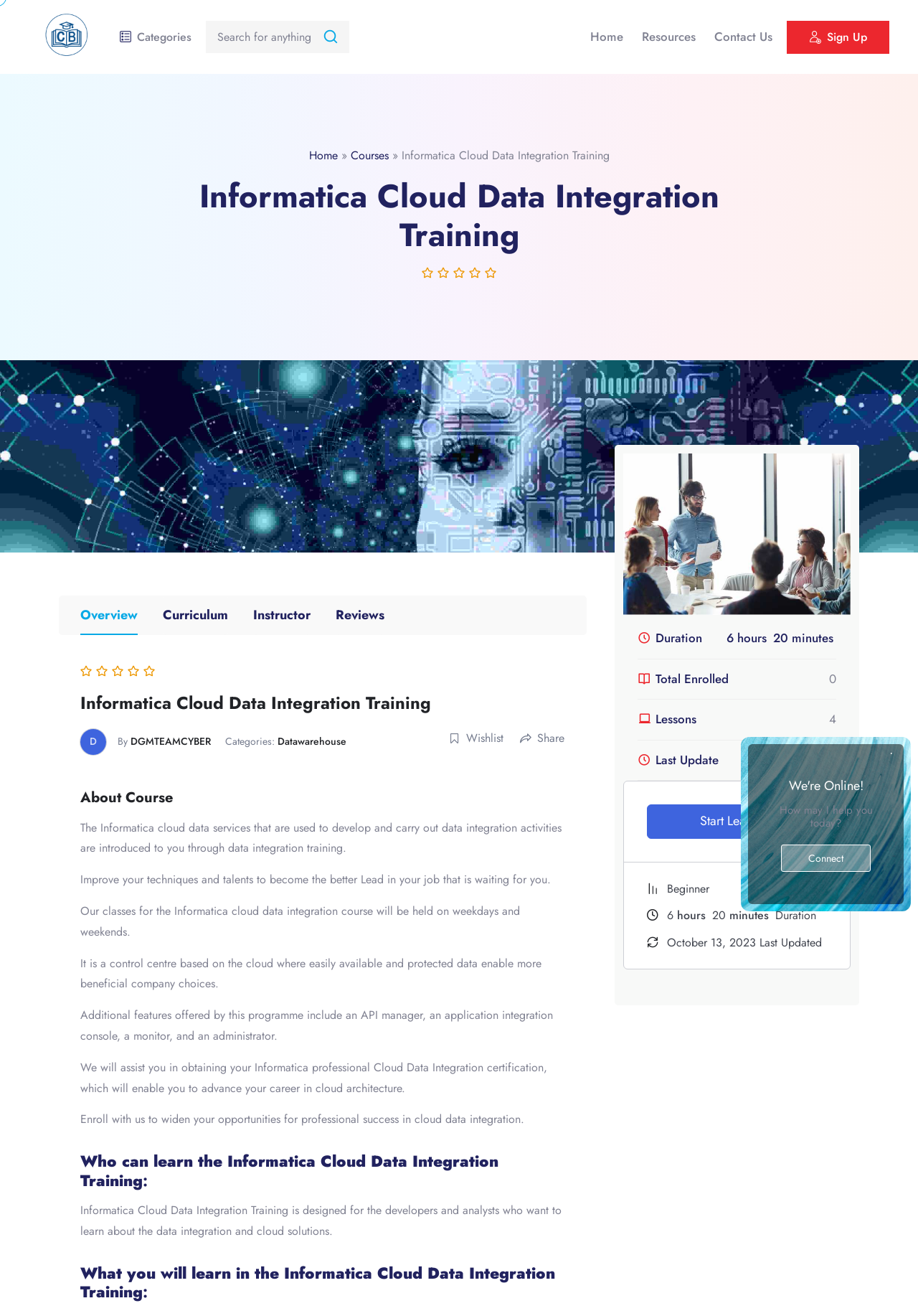Detail the webpage's structure and highlights in your description.

This webpage is about Informatica Cloud Data Integration Training, which is a course designed to improve one's techniques and talents to become a better Lead in their job. The page has a navigation menu at the top with links to Home, Resources, Contact Us, and Sign Up. Below the navigation menu, there is a search bar and a button to search for anything.

On the left side of the page, there is a tab list with five tabs: Overview, Curriculum, Instructor, Reviews, and a heading that says "Informatica Cloud Data Integration Training". The Overview tab is selected by default.

Below the tab list, there is a section that provides information about the course. It includes a heading "About Course" and several paragraphs of text that describe the course, its benefits, and what it covers. The text explains that the course introduces Informatica cloud data services, which are used to develop and carry out data integration activities. It also mentions that the course will help learners obtain their Informatica professional Cloud Data Integration certification.

Further down the page, there is a section that answers the question "Who can learn the Informatica Cloud Data Integration Training?" and another section that lists what learners will learn in the course. These sections are headed by "Who can learn the Informatica Cloud Data Integration Training:" and "What you will learn in the Informatica Cloud Data Integration Training:", respectively.

On the right side of the page, there is a section that displays course details, including the duration of the course, the total number of enrolled learners, the number of lessons, and the last update date. There is also a "Start Learning" button and a section that displays the course level, which is Beginner.

At the bottom of the page, there is a section that says "We're Online!" and a chat window with a message that says "How may I help you today?". There is also a "Connect" button and a small icon with an emphasis symbol.